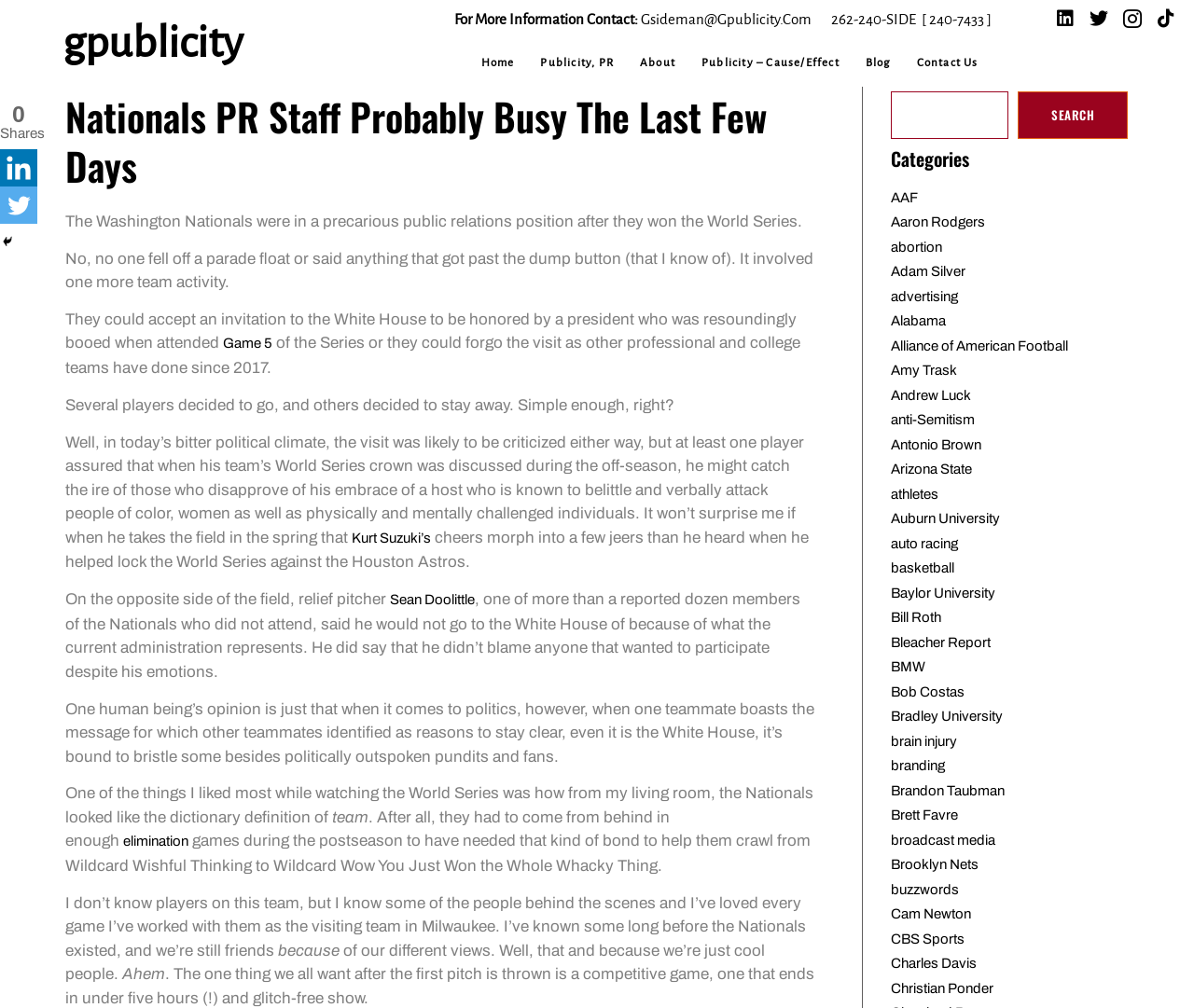What is the name of the player who did not attend the White House visit?
Using the information from the image, answer the question thoroughly.

The article mentions that relief pitcher Sean Doolittle was one of the more than a dozen members of the Nationals who did not attend the White House visit.